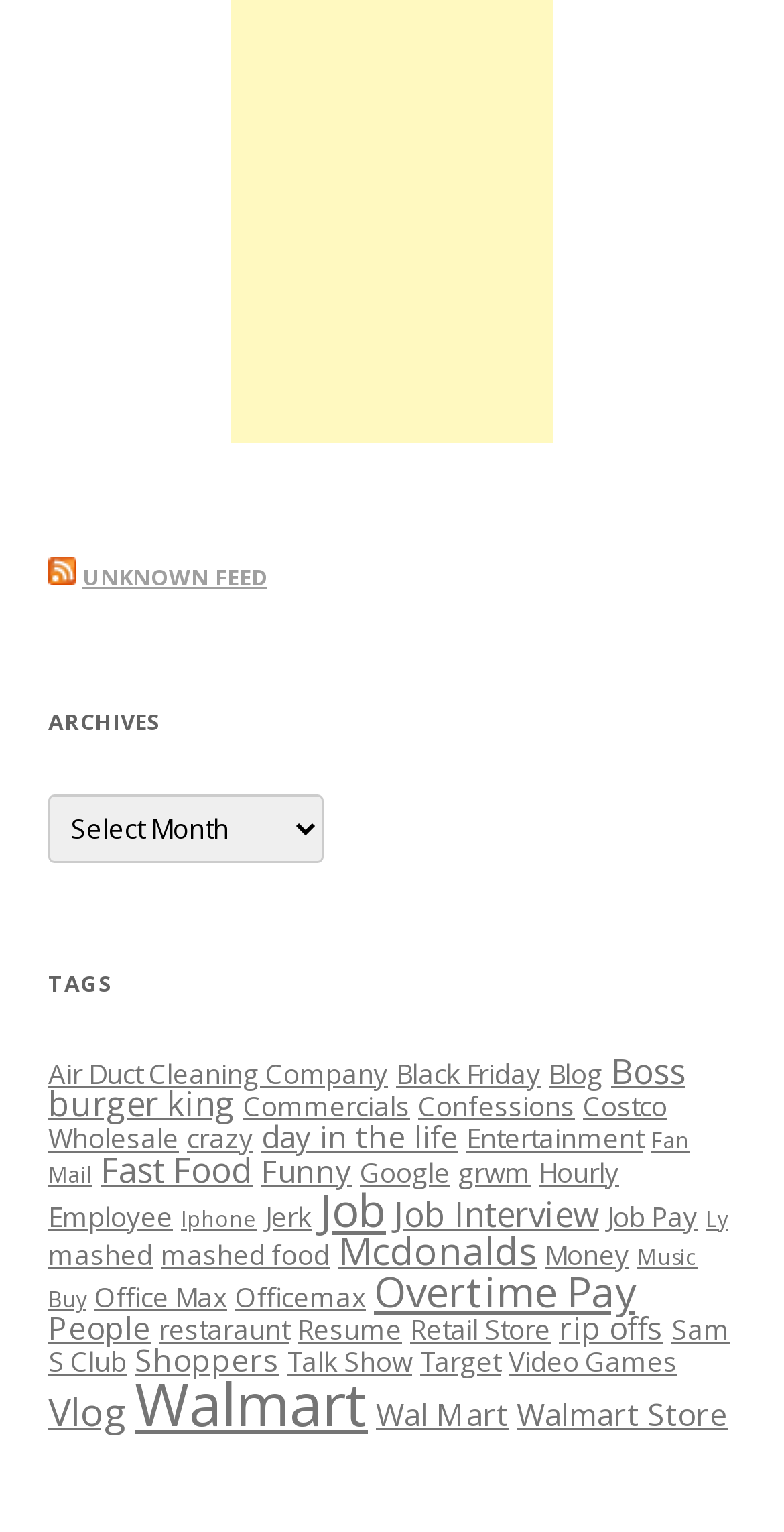Show me the bounding box coordinates of the clickable region to achieve the task as per the instruction: "Click on the 'Vlog' link".

[0.062, 0.905, 0.162, 0.939]